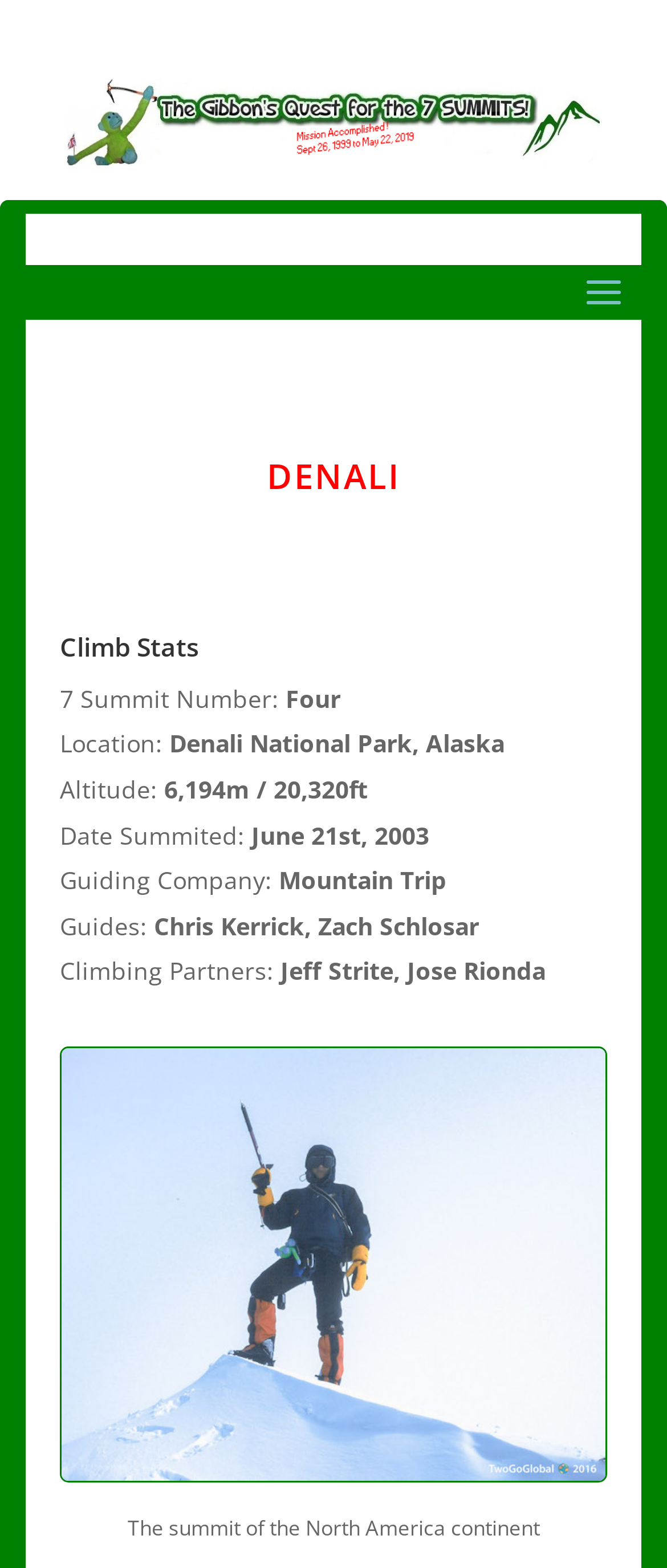What is the location of Denali?
Please respond to the question with a detailed and well-explained answer.

I found the answer by looking at the 'Location:' section, which is located below the '7 Summit Number:' section. The text next to 'Location:' is 'Denali National Park, Alaska', which is the location of Denali.